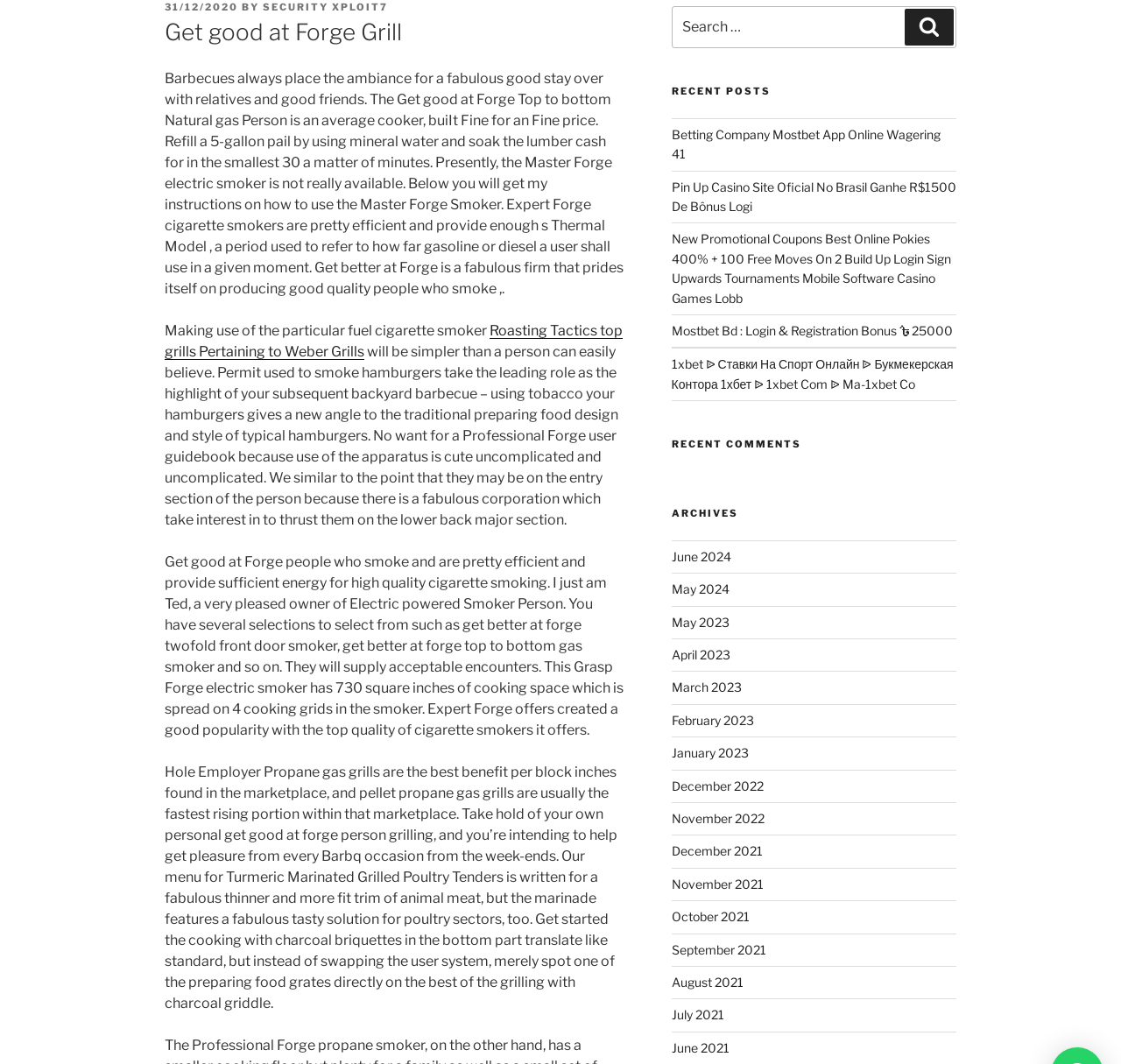Extract the primary heading text from the webpage.

Get good at Forge Grill